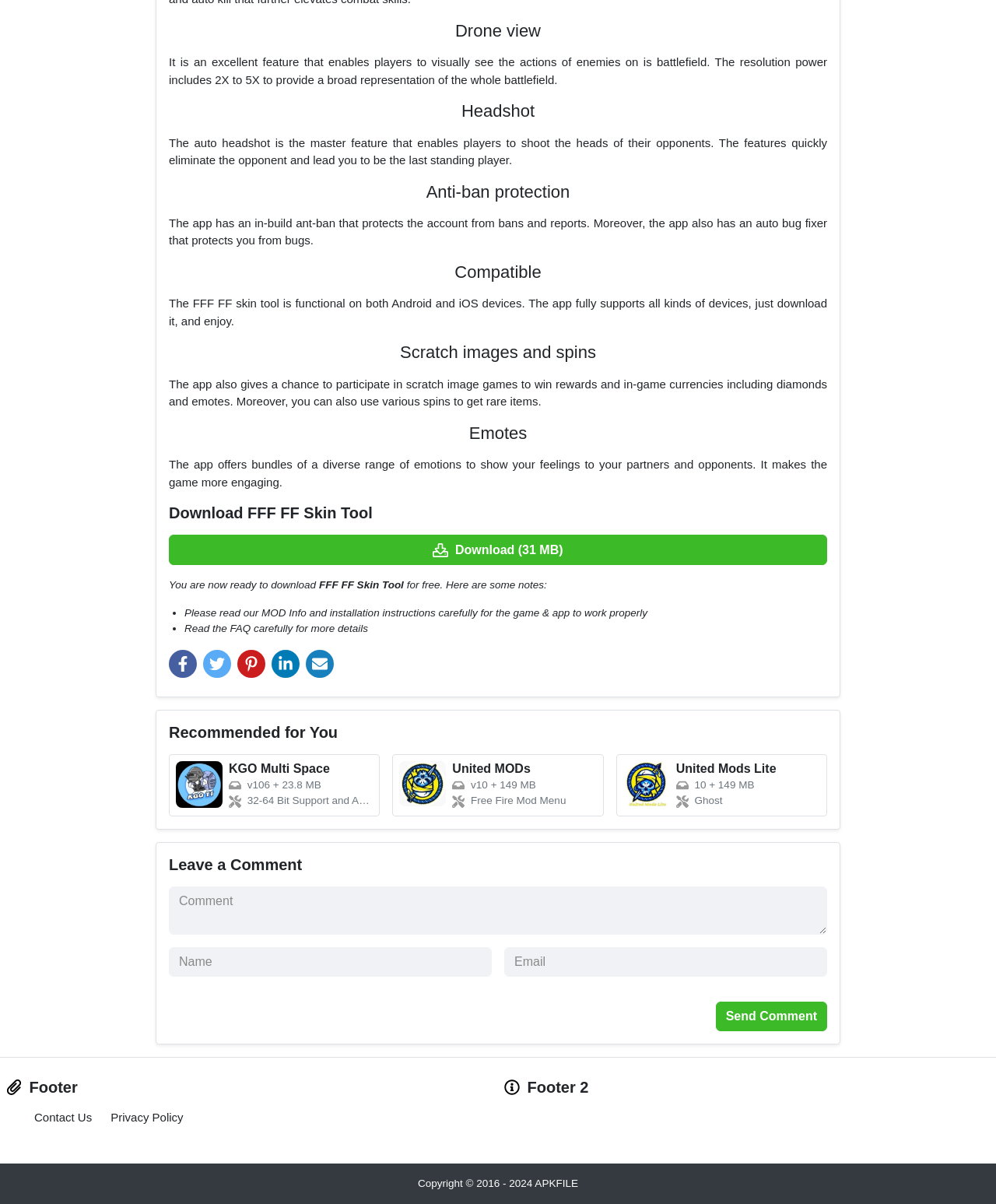Please locate the bounding box coordinates for the element that should be clicked to achieve the following instruction: "Leave a comment". Ensure the coordinates are given as four float numbers between 0 and 1, i.e., [left, top, right, bottom].

[0.17, 0.71, 0.83, 0.726]